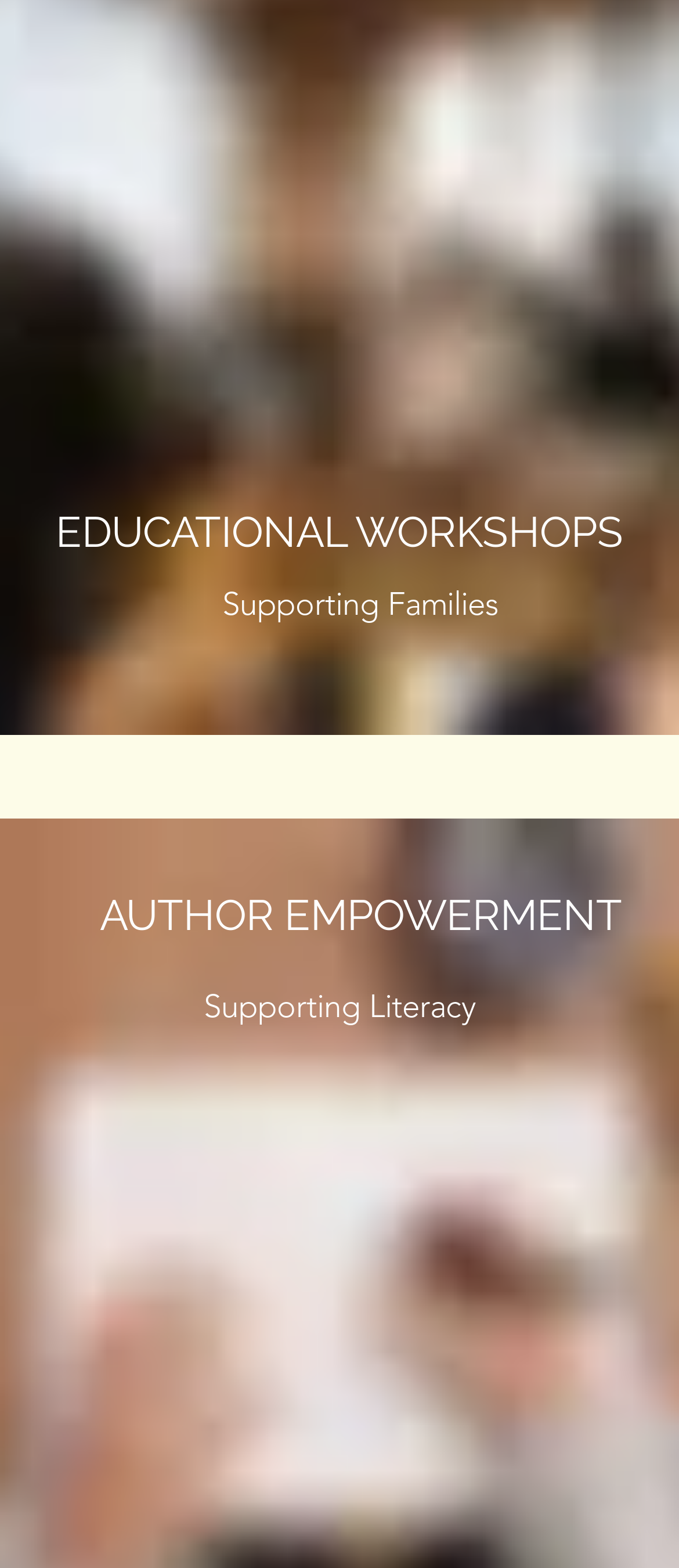Identify the bounding box coordinates for the UI element described as follows: DONATE TODAY. Use the format (top-left x, top-left y, bottom-right x, bottom-right y) and ensure all values are floating point numbers between 0 and 1.

[0.178, 0.623, 0.643, 0.654]